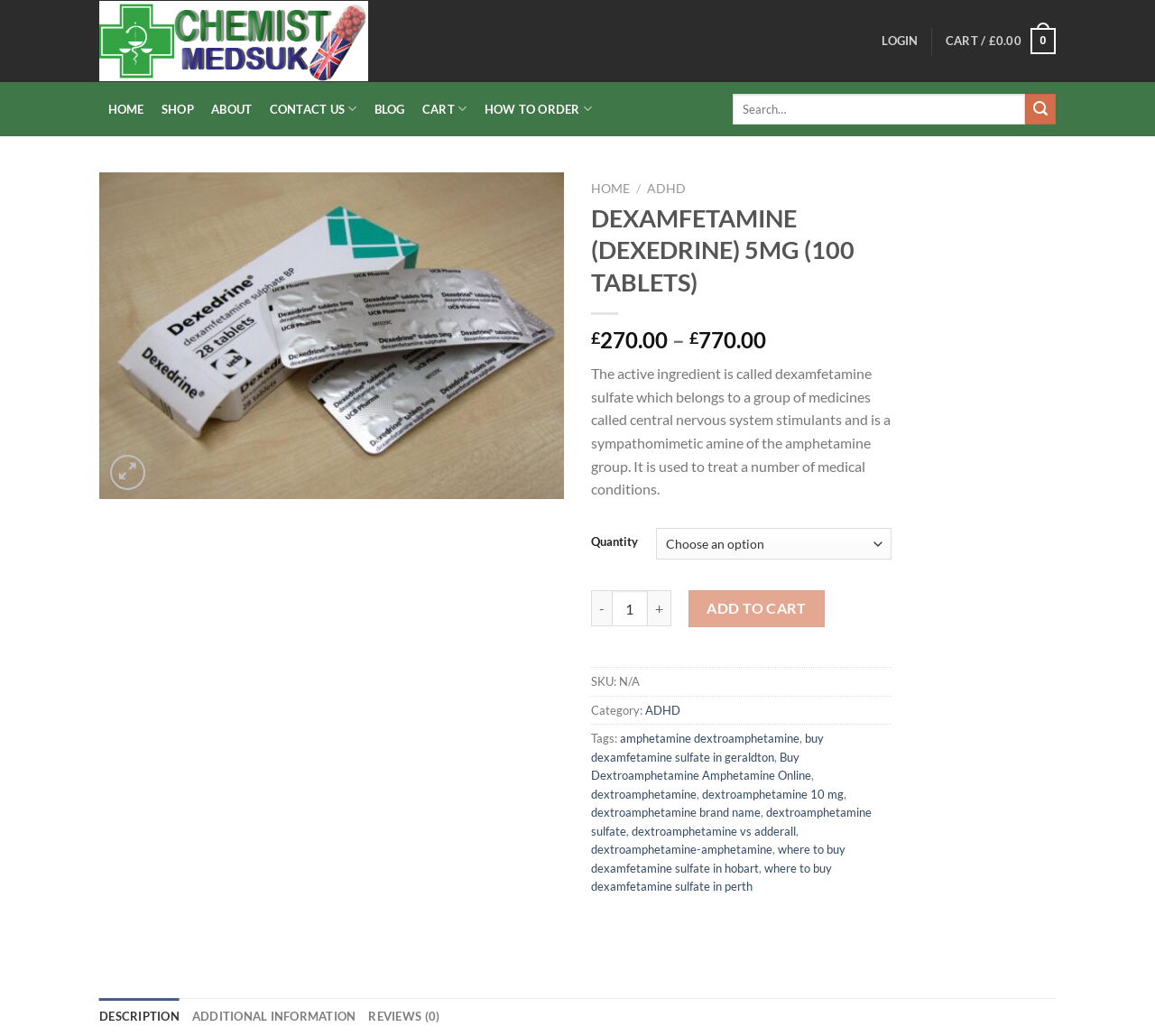Using the provided description: "dextroamphetamine vs adderall", find the bounding box coordinates of the corresponding UI element. The output should be four float numbers between 0 and 1, in the format [left, top, right, bottom].

[0.547, 0.795, 0.689, 0.809]